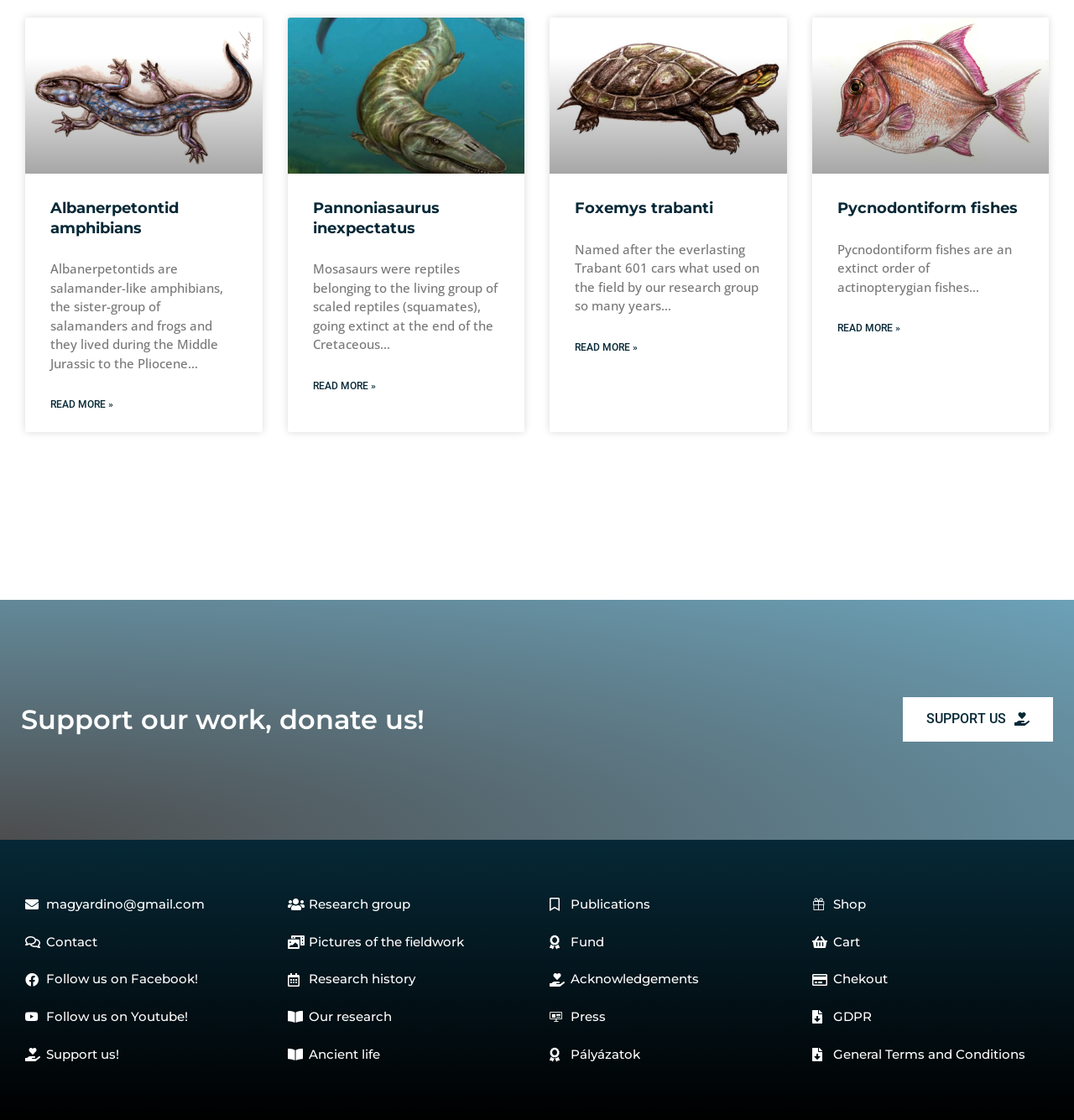Please provide a brief answer to the following inquiry using a single word or phrase:
How many articles are on the webpage?

4